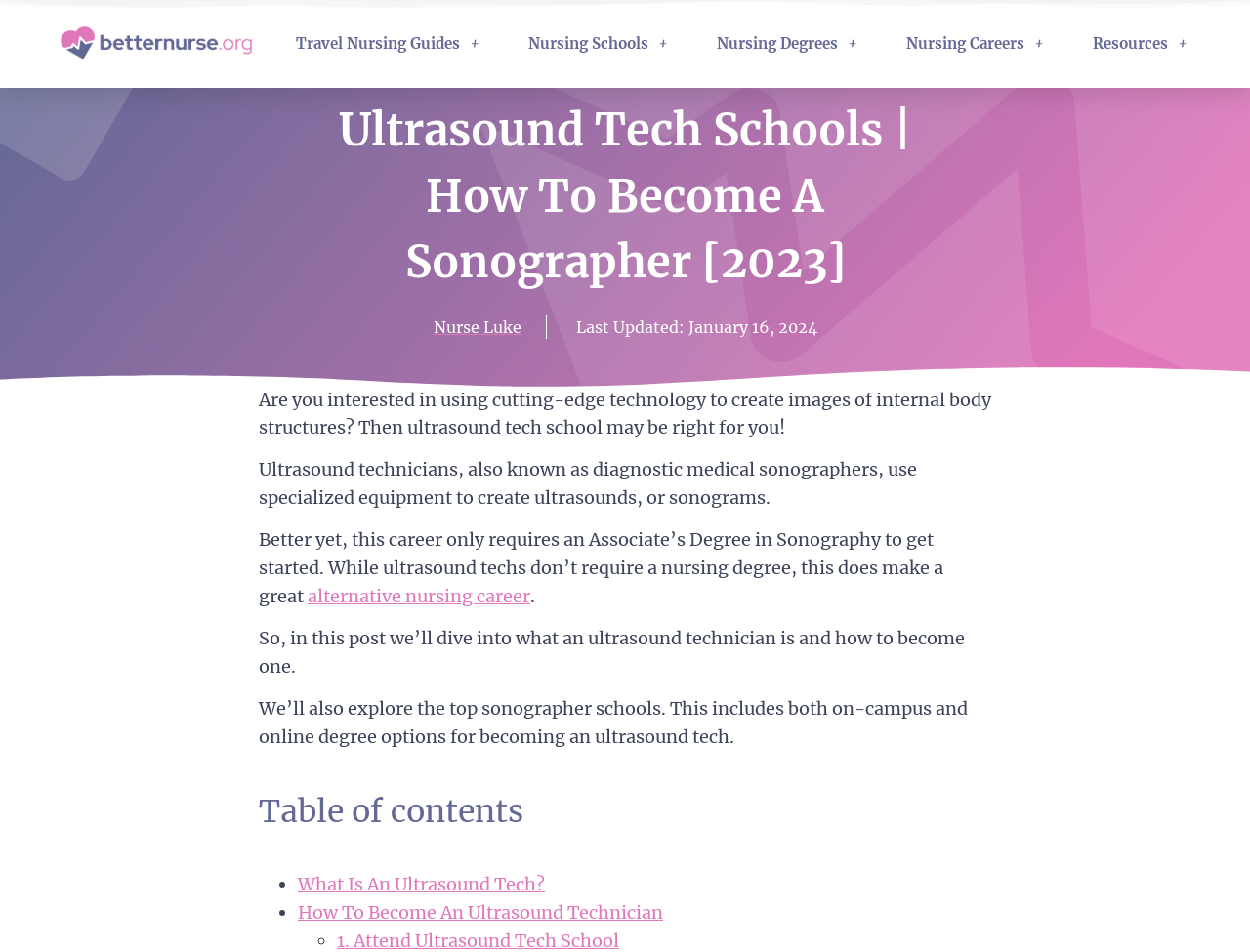Predict the bounding box coordinates of the area that should be clicked to accomplish the following instruction: "Visit 'Nurse Luke'". The bounding box coordinates should consist of four float numbers between 0 and 1, i.e., [left, top, right, bottom].

[0.346, 0.331, 0.417, 0.355]